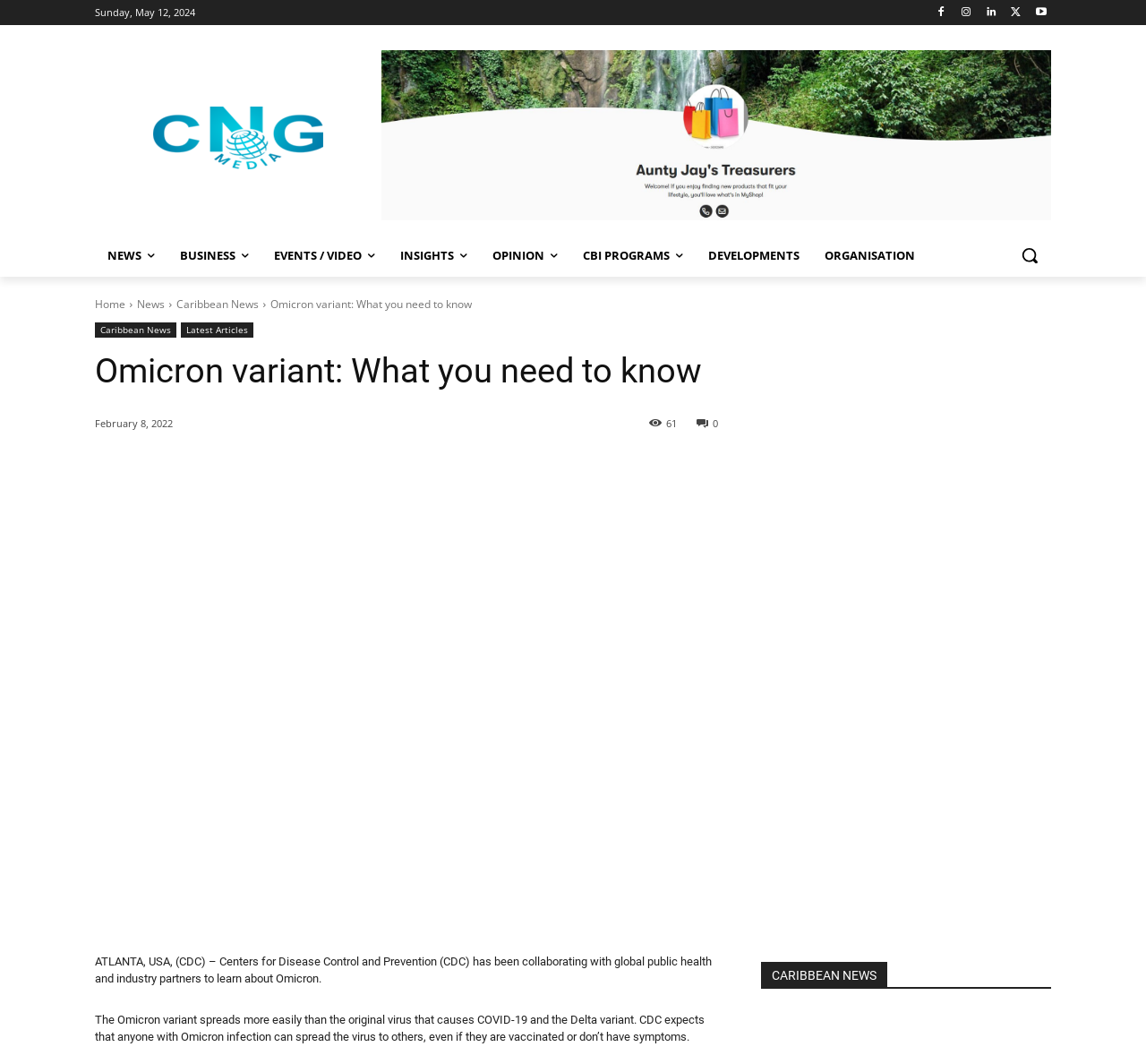Provide a one-word or short-phrase response to the question:
What is the category of the news article?

Caribbean News